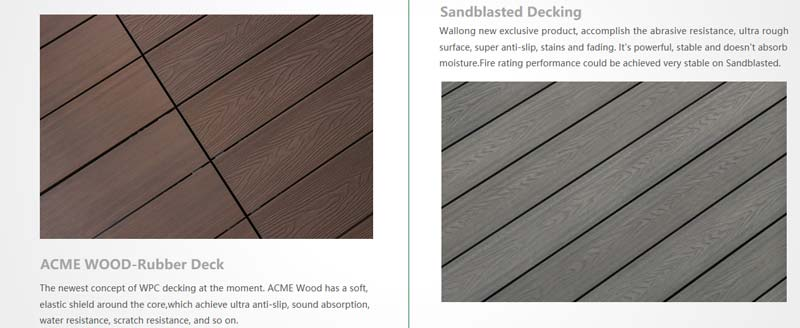What is the unique attribute of the Sandblasted Decking?
Using the visual information, respond with a single word or phrase.

Exceptional abrasive resistance